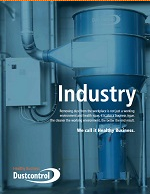What is the name of the logo displayed at the lower section of the image?
Kindly offer a detailed explanation using the data available in the image.

The lower section of the image displays the Dustcontrol logo, which reinforces the brand identity and is likely part of Dustcontrol's promotional materials.